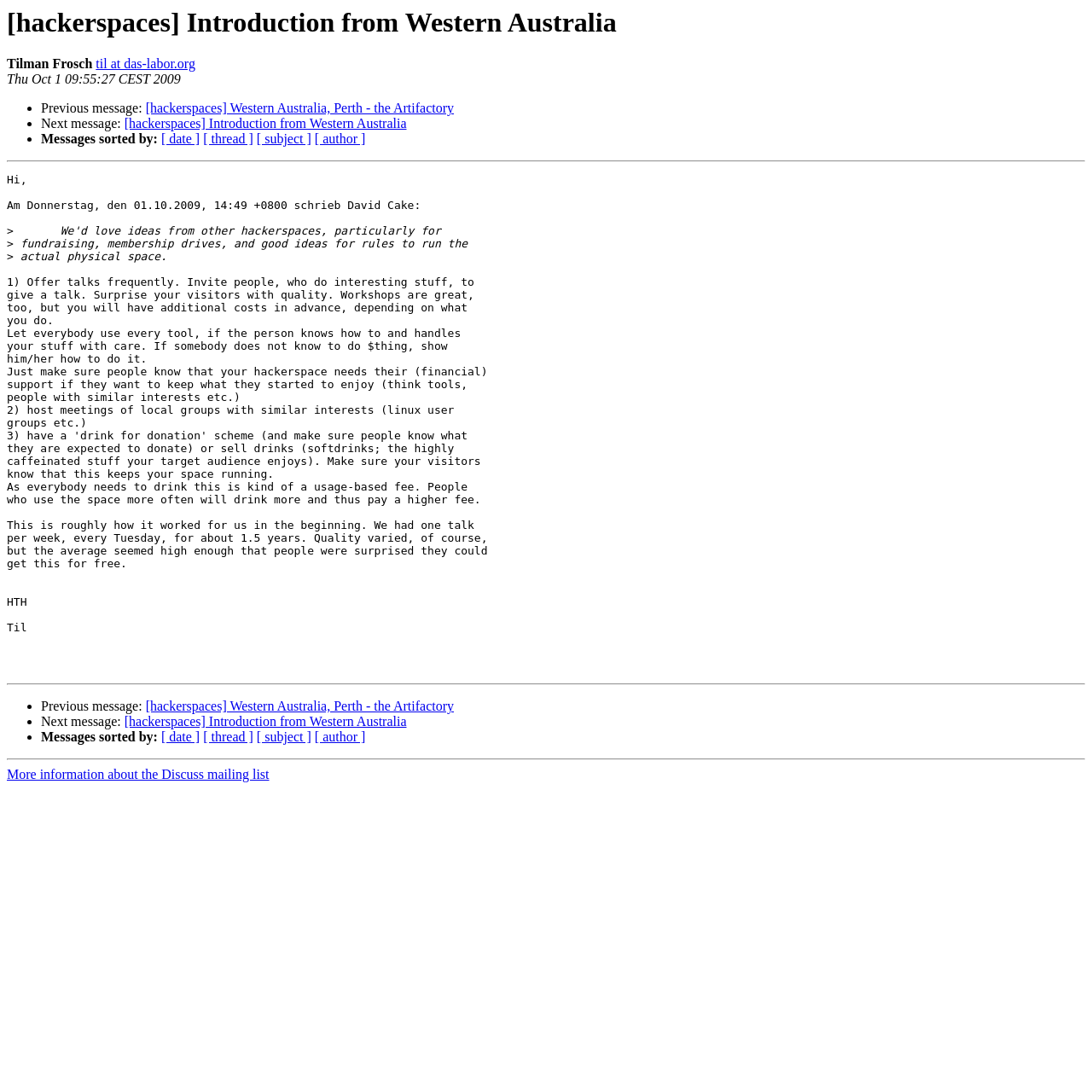Describe all the key features and sections of the webpage thoroughly.

This webpage appears to be a discussion forum or mailing list archive, specifically an introduction from Western Australia. At the top, there is a heading with the title "[hackerspaces] Introduction from Western Australia" followed by the author's name "Tilman Frosch" and their email address "til at das-labor.org". The date "Thu Oct 1 09:55:27 CEST 2009" is also displayed.

Below the heading, there are navigation links to previous and next messages, as well as options to sort messages by date, thread, subject, or author. These links are arranged in a horizontal list with bullet points.

The main content of the page is a message from David Cake, which is a lengthy text discussing topics such as fundraising, membership drives, and rules for running a physical space. The text is divided into paragraphs and spans most of the page.

At the bottom of the page, there is a repetition of the navigation links and sorting options, followed by a separator line and a link to more information about the Discuss mailing list.